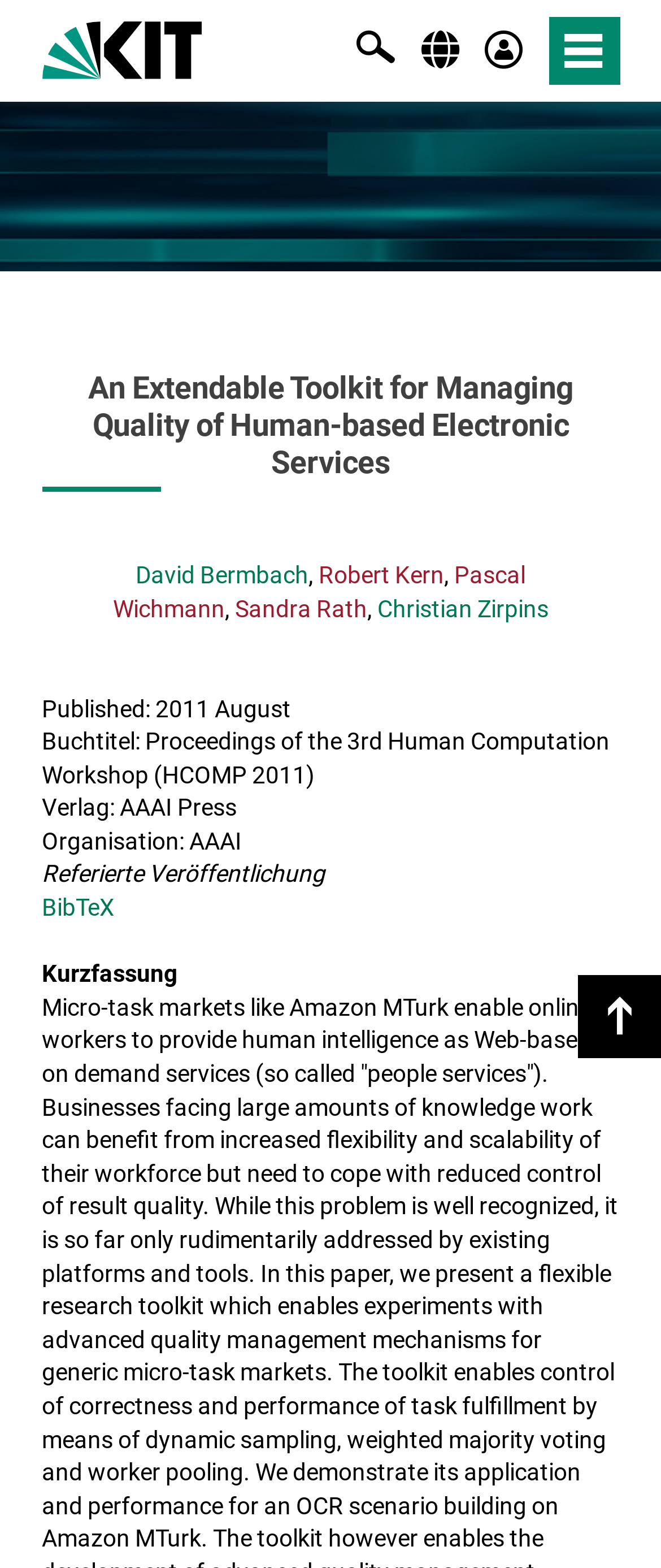From the element description: "Menu", extract the bounding box coordinates of the UI element. The coordinates should be expressed as four float numbers between 0 and 1, in the order [left, top, right, bottom].

None